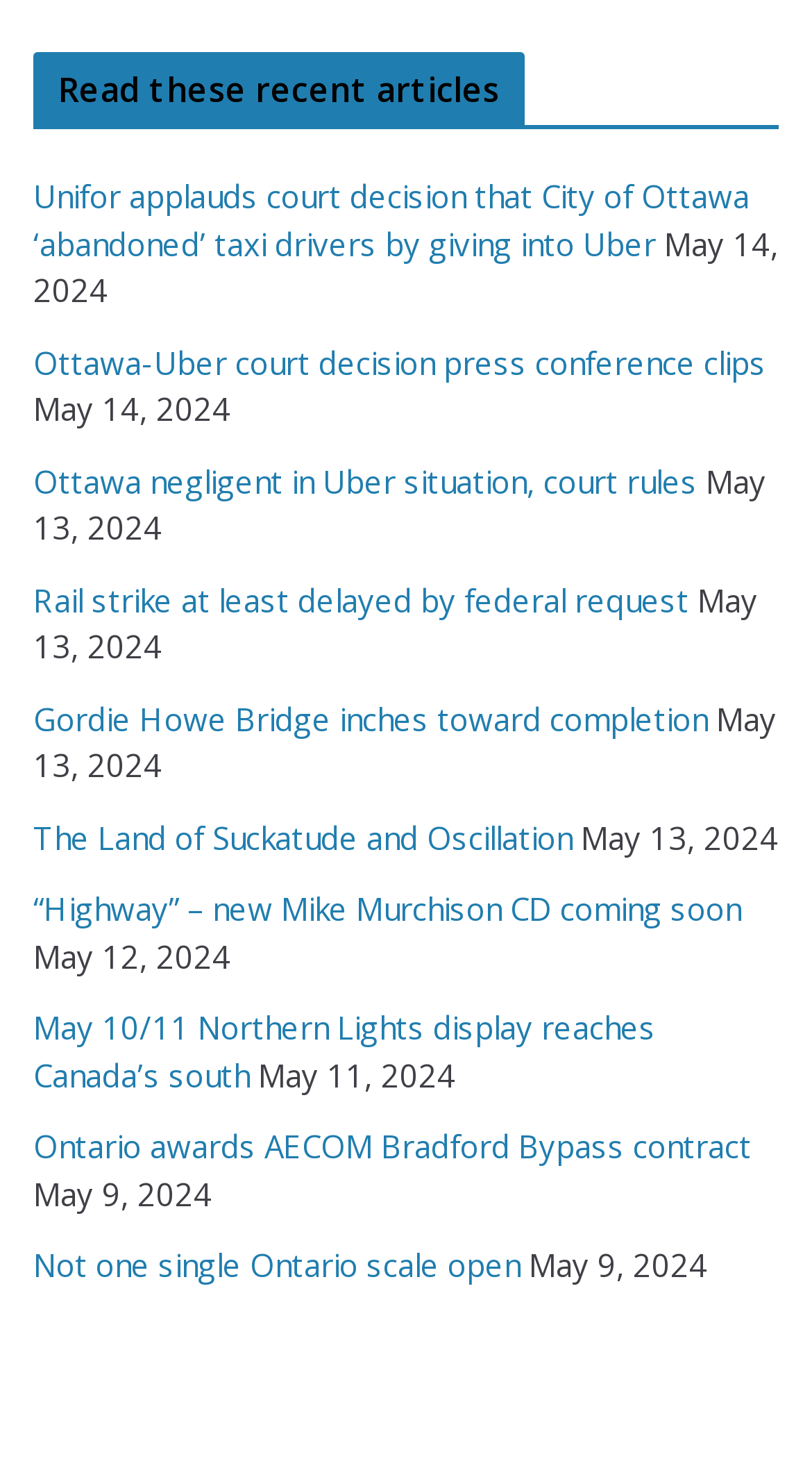Provide a one-word or short-phrase response to the question:
What is the topic of the article 'The Land of Suckatude and Oscillation'?

Unknown